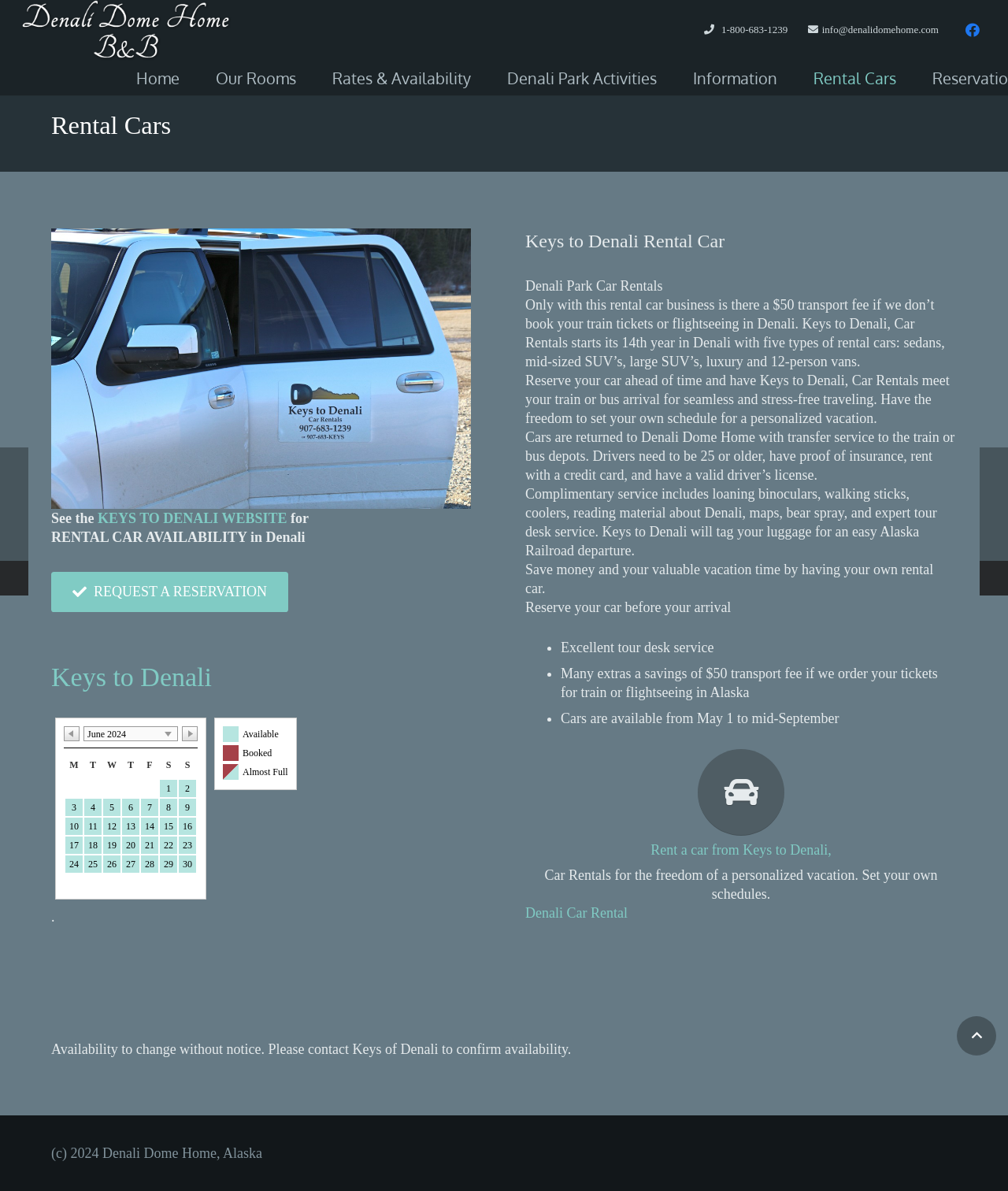Determine the bounding box coordinates of the section to be clicked to follow the instruction: "Click the 'Back to top' button". The coordinates should be given as four float numbers between 0 and 1, formatted as [left, top, right, bottom].

[0.949, 0.853, 0.988, 0.886]